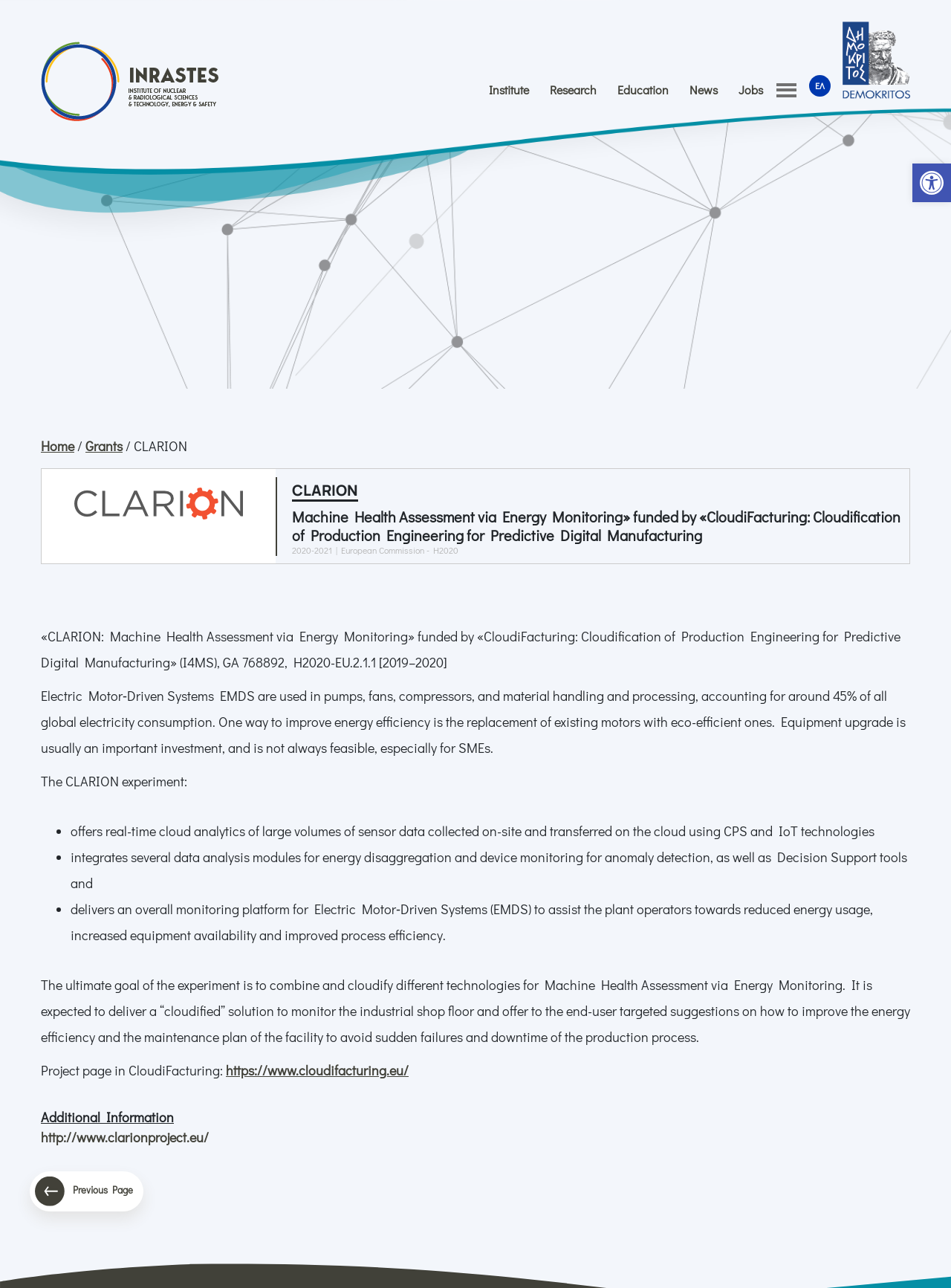Find the bounding box coordinates for the element that must be clicked to complete the instruction: "Go to Home page". The coordinates should be four float numbers between 0 and 1, indicated as [left, top, right, bottom].

[0.043, 0.339, 0.078, 0.354]